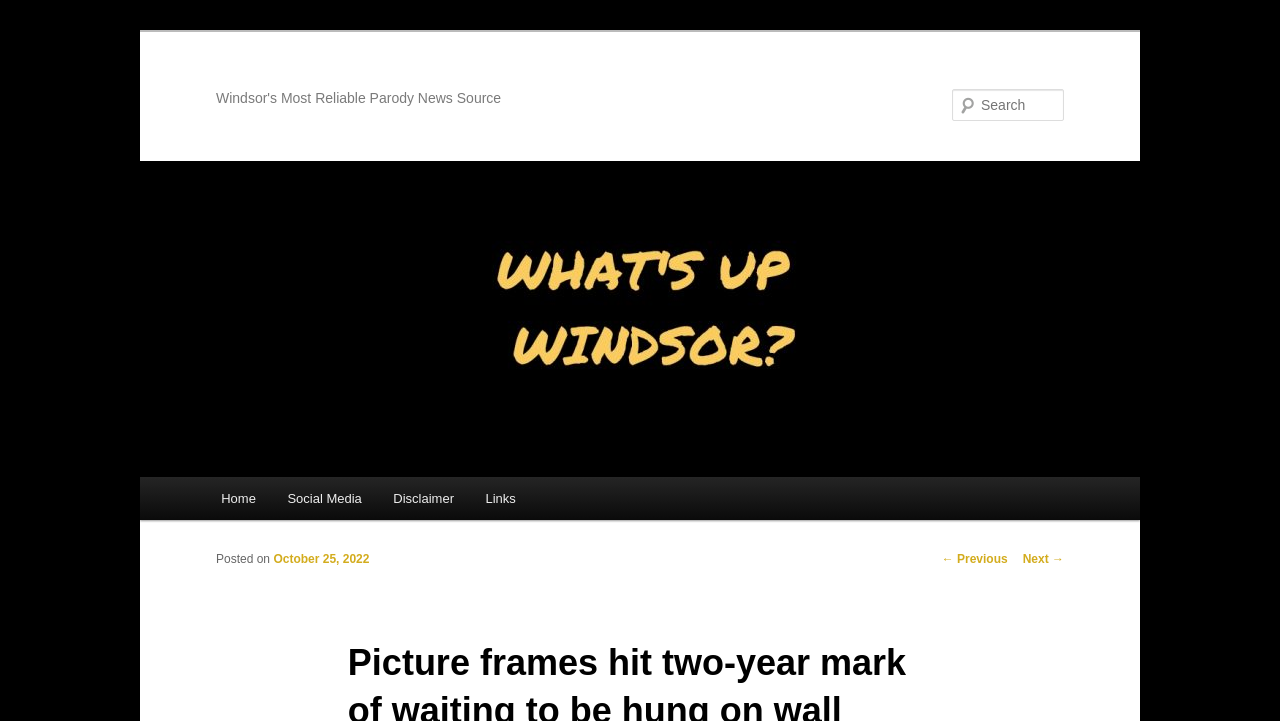Answer briefly with one word or phrase:
What is the date of the post?

October 25, 2022